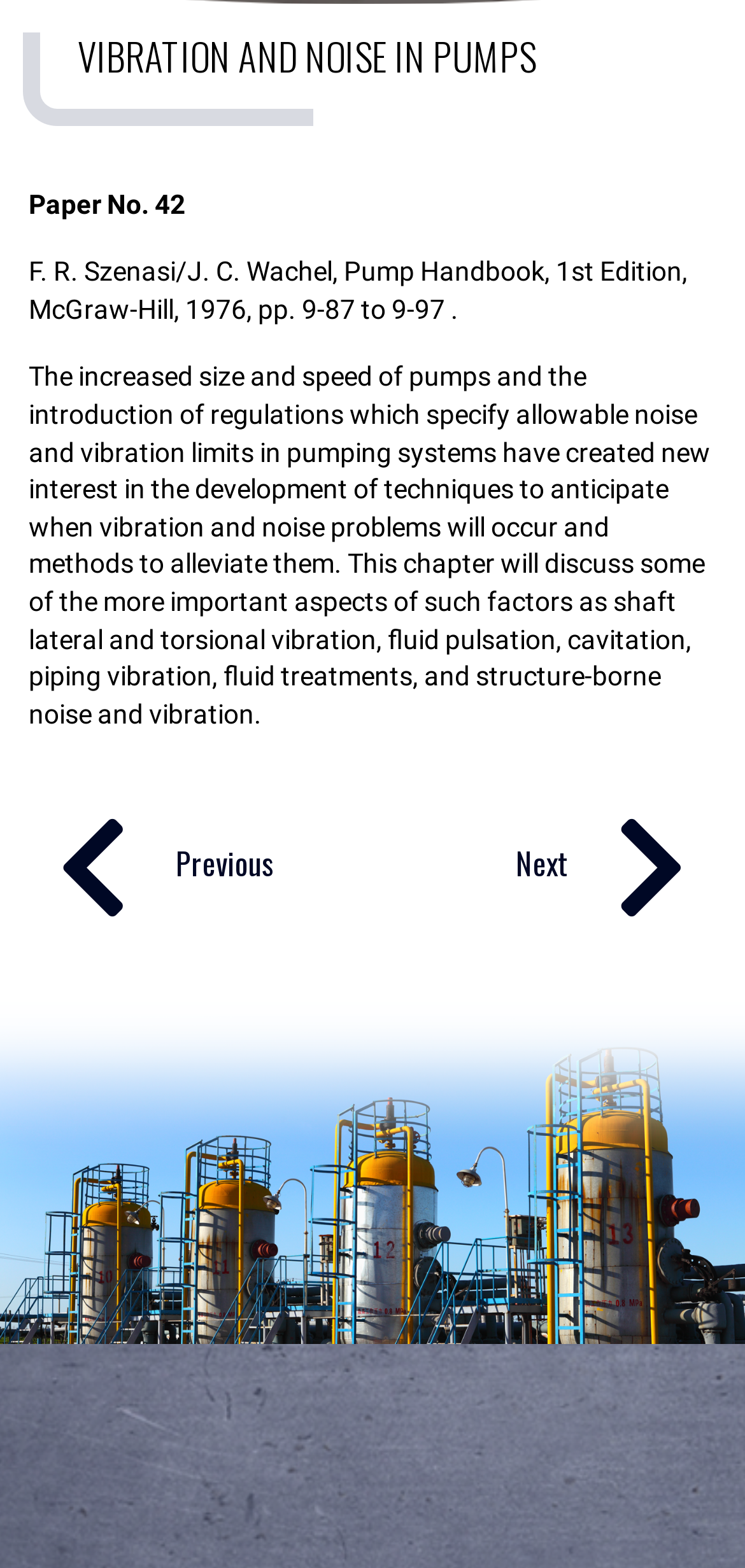Predict the bounding box of the UI element that fits this description: "Next".

[0.692, 0.536, 0.923, 0.565]